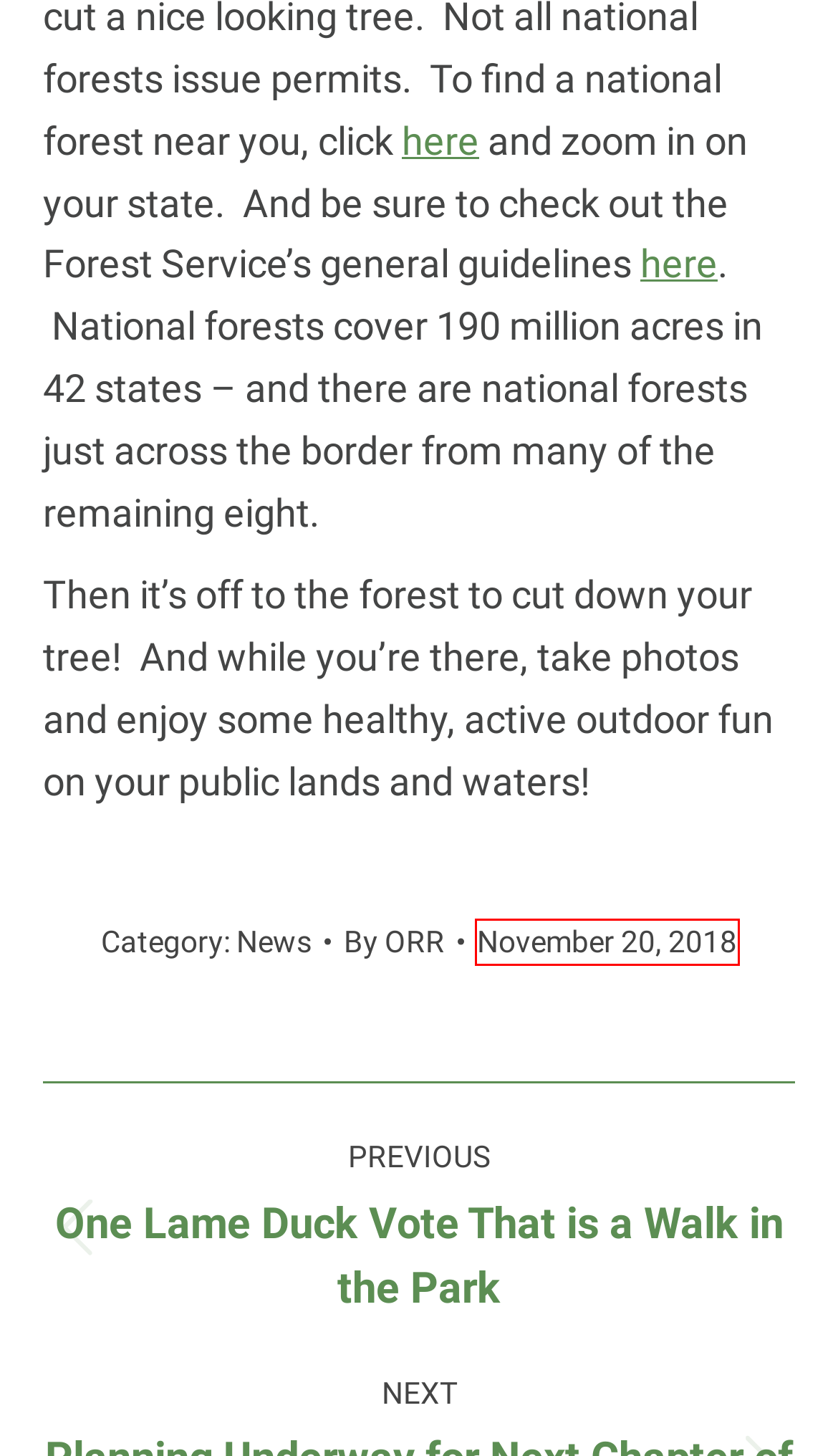Given a screenshot of a webpage with a red bounding box highlighting a UI element, choose the description that best corresponds to the new webpage after clicking the element within the red bounding box. Here are your options:
A. Support - Outdoor Recreation Roundtable
B. November 20, 2018 - Outdoor Recreation Roundtable
C. Home - Outdoor Recreation Roundtable
D. Privacy Policy - Outdoor Recreation Roundtable
E. One Lame Duck Vote That is a Walk in the Park - Outdoor Recreation Roundtable
F. Planning Underway for Next Chapter of Partners Outdoors - Outdoor Recreation Roundtable
G. ORR, Author at Outdoor Recreation Roundtable
H. Leadership - Outdoor Recreation Roundtable

B